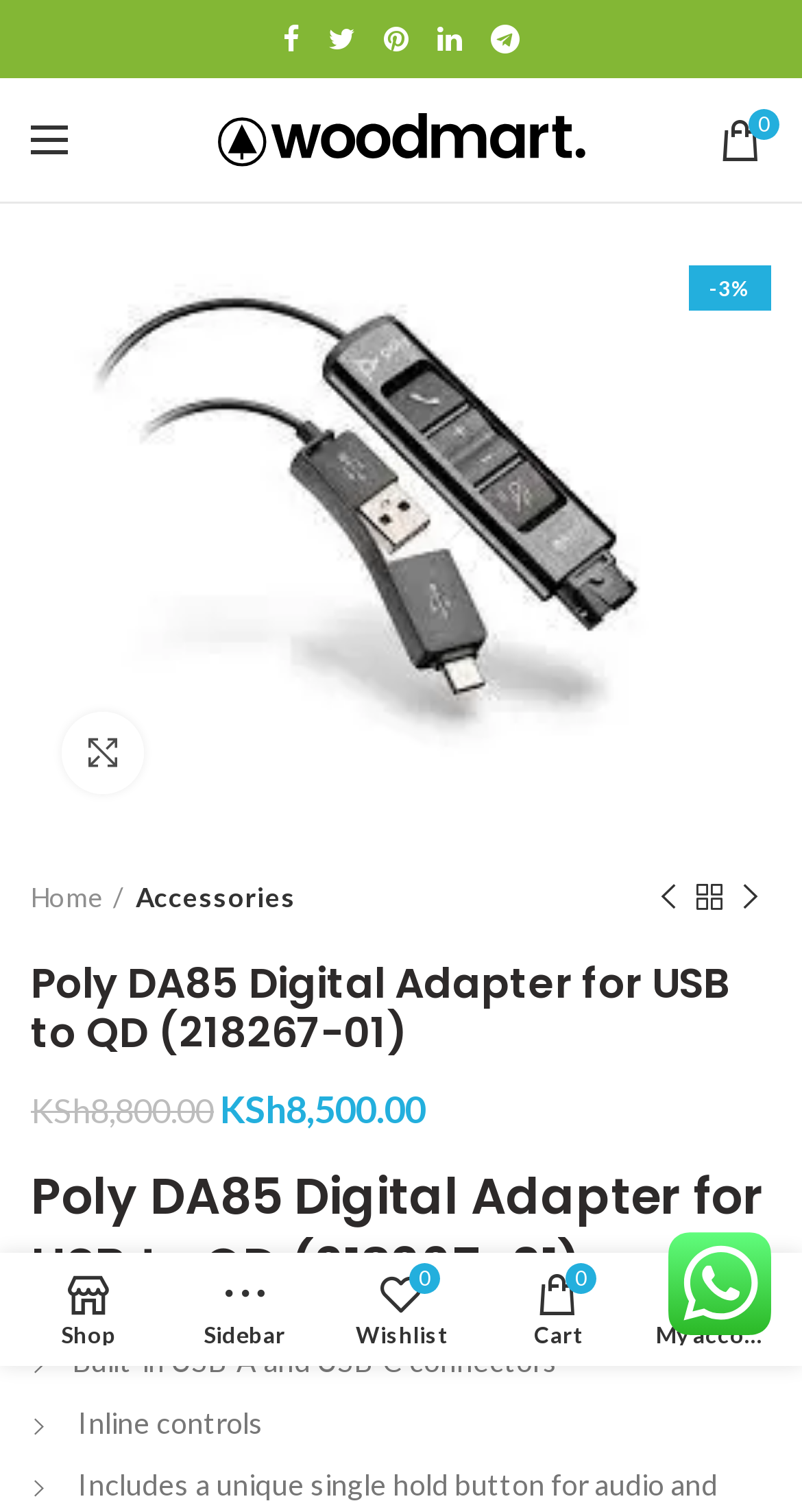Find the bounding box of the web element that fits this description: "alt="minify"".

[0.271, 0.068, 0.729, 0.117]